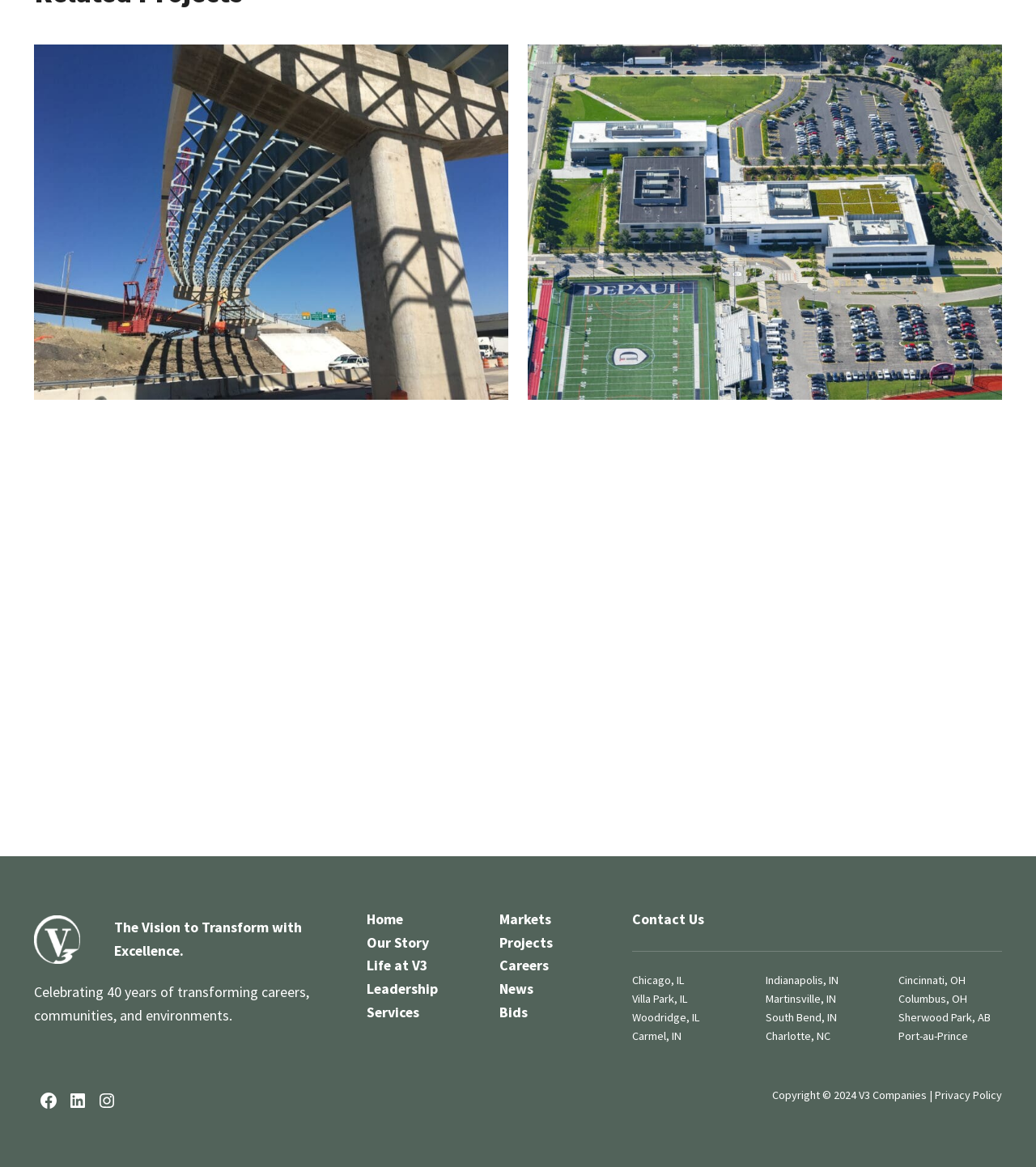What is the tagline of the company?
Please respond to the question with a detailed and informative answer.

The tagline of the company is mentioned in the footer section of the webpage, where it says 'The Vision to Transform with Excellence'.